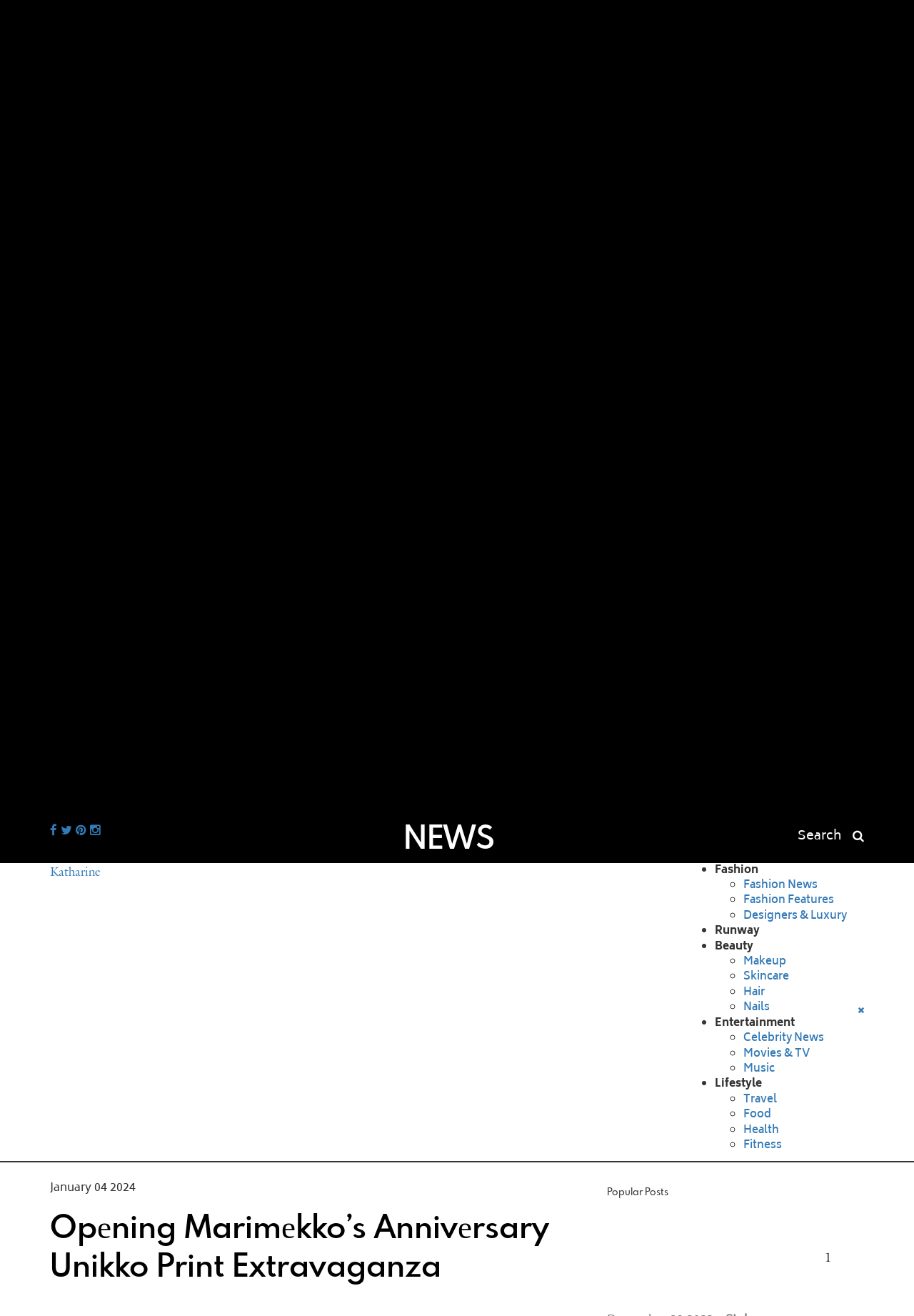Create a detailed narrative of the webpage’s visual and textual elements.

The webpage is an online magazine and web portal for innovative fashion and style, as indicated by the title "iFashion Network". At the top left corner, there are four social media links represented by icons. Below these icons, there is a heading "NEWS" followed by a search bar with a magnifying glass icon on the right side.

On the left side of the page, there is a list of categories, each marked with a bullet point or a circle. The categories include "Fashion", "Runway", "Beauty", "Entertainment", and "Lifestyle", among others. Each category has sub-links, such as "Fashion News", "Fashion Features", "Designers & Luxury", and so on.

On the right side of the page, there is a section with a date "January 04 2024" and a heading "Opеning Marimеkko’s Annivеrsary Unikko Print Extravaganza", which appears to be a news article or a blog post. Below this section, there is another heading "Popular Posts" followed by a thumbnail image and a link.

Overall, the webpage has a clean and organized layout, with clear headings and concise text, making it easy to navigate and find information on various topics related to fashion and style.